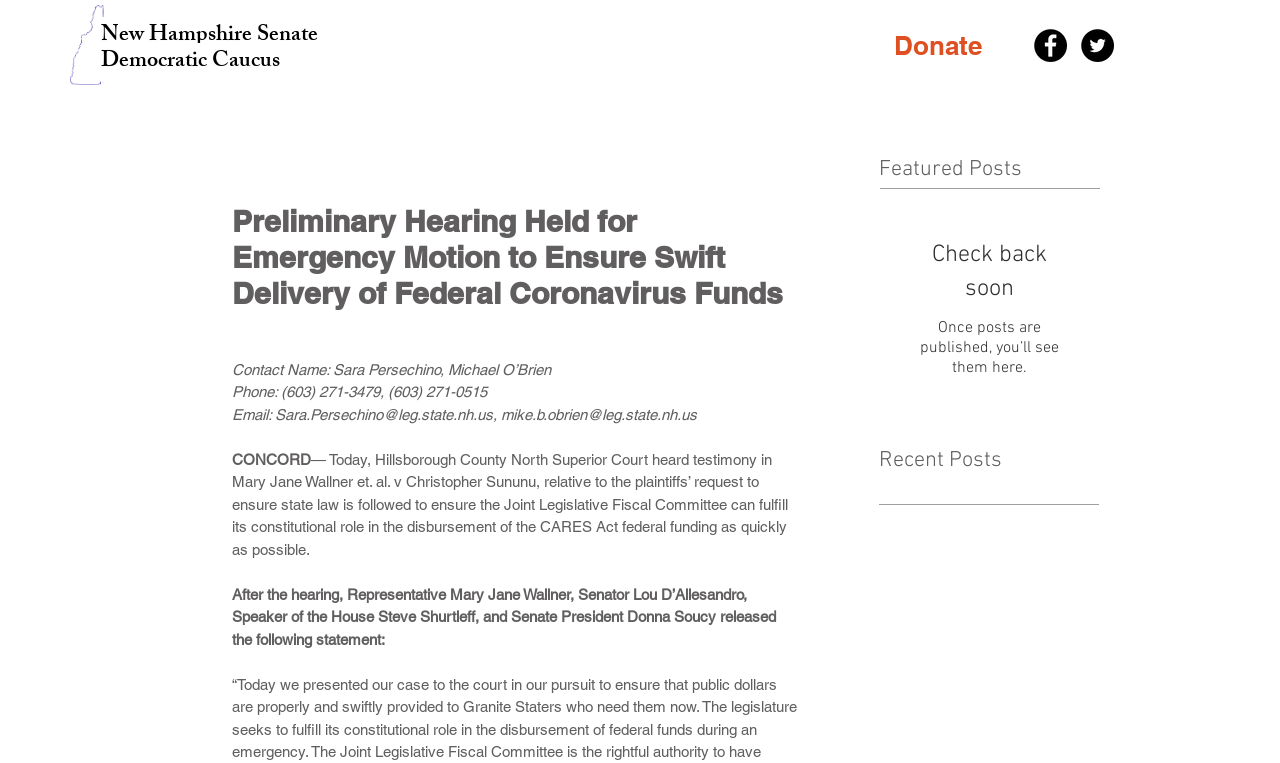What is the purpose of the Joint Legislative Fiscal Committee?
Using the image as a reference, deliver a detailed and thorough answer to the question.

I found this answer by reading the text in the webpage, specifically the sentence '...to ensure state law is followed to ensure the Joint Legislative Fiscal Committee can fulfill its constitutional role in the disbursement of the CARES Act federal funding as quickly as possible.' which explains the purpose of the committee.